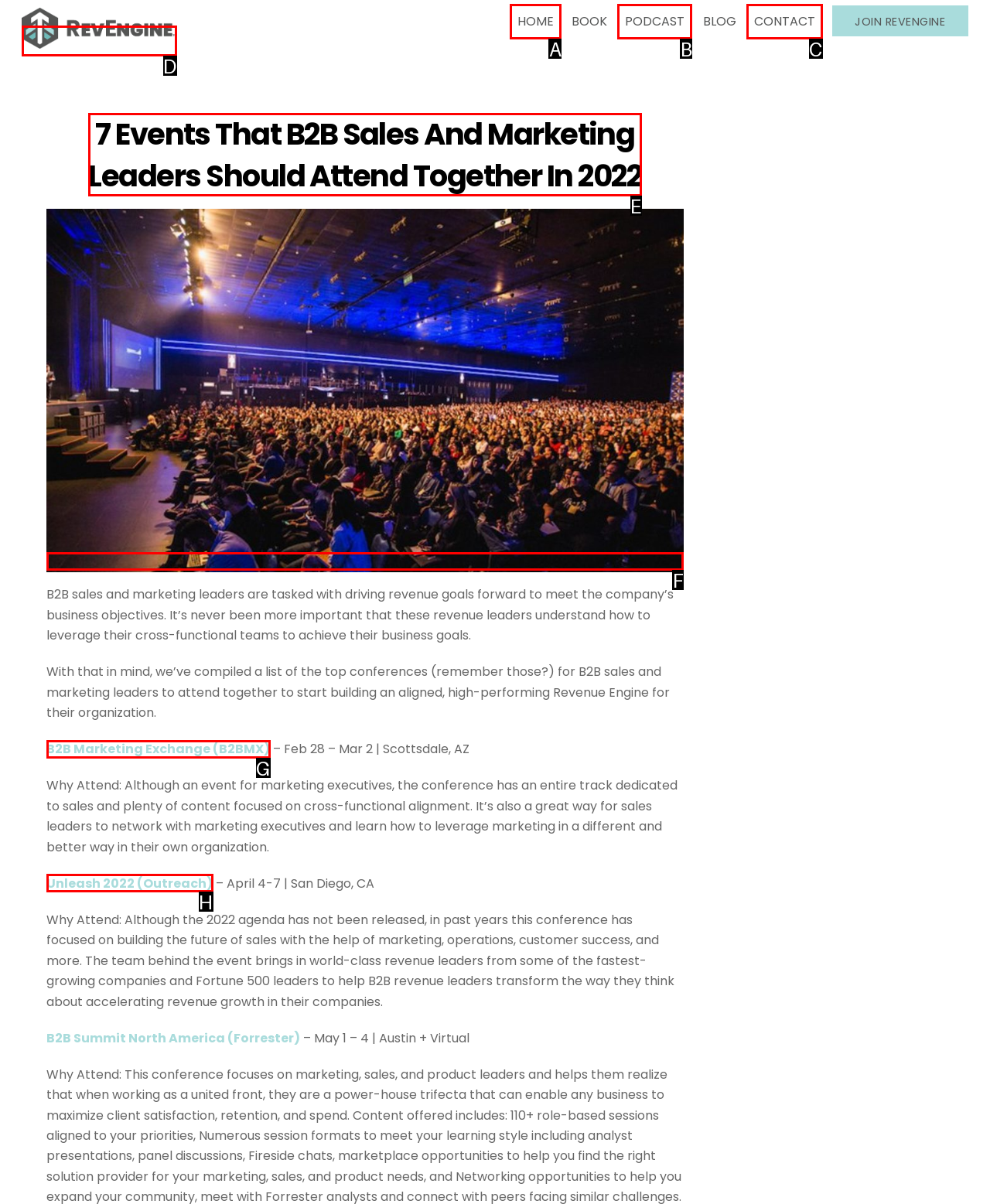Determine which HTML element should be clicked for this task: Read about the B2B Marketing Exchange event
Provide the option's letter from the available choices.

G